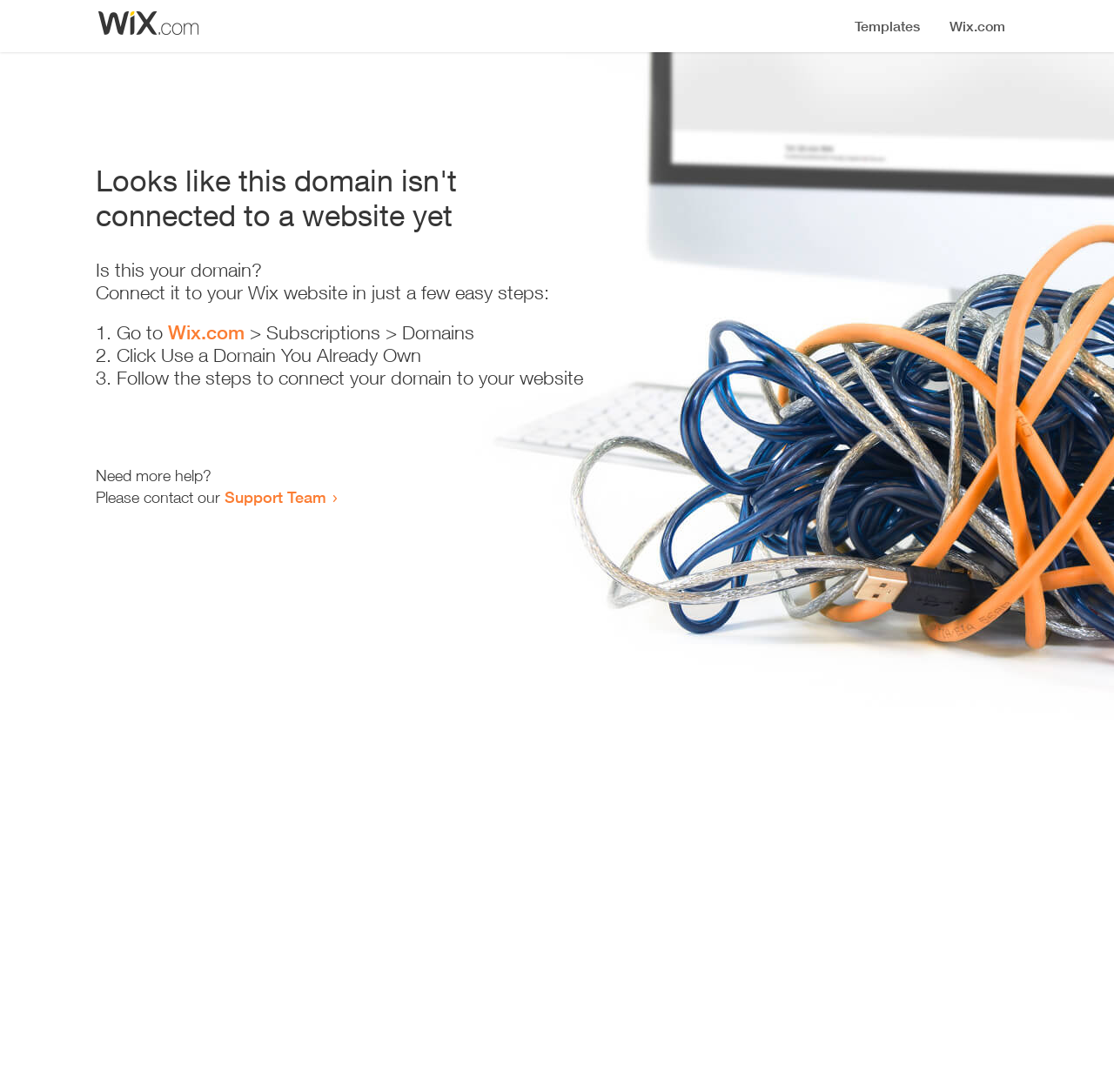Bounding box coordinates are to be given in the format (top-left x, top-left y, bottom-right x, bottom-right y). All values must be floating point numbers between 0 and 1. Provide the bounding box coordinate for the UI element described as: Support Team

[0.202, 0.446, 0.293, 0.464]